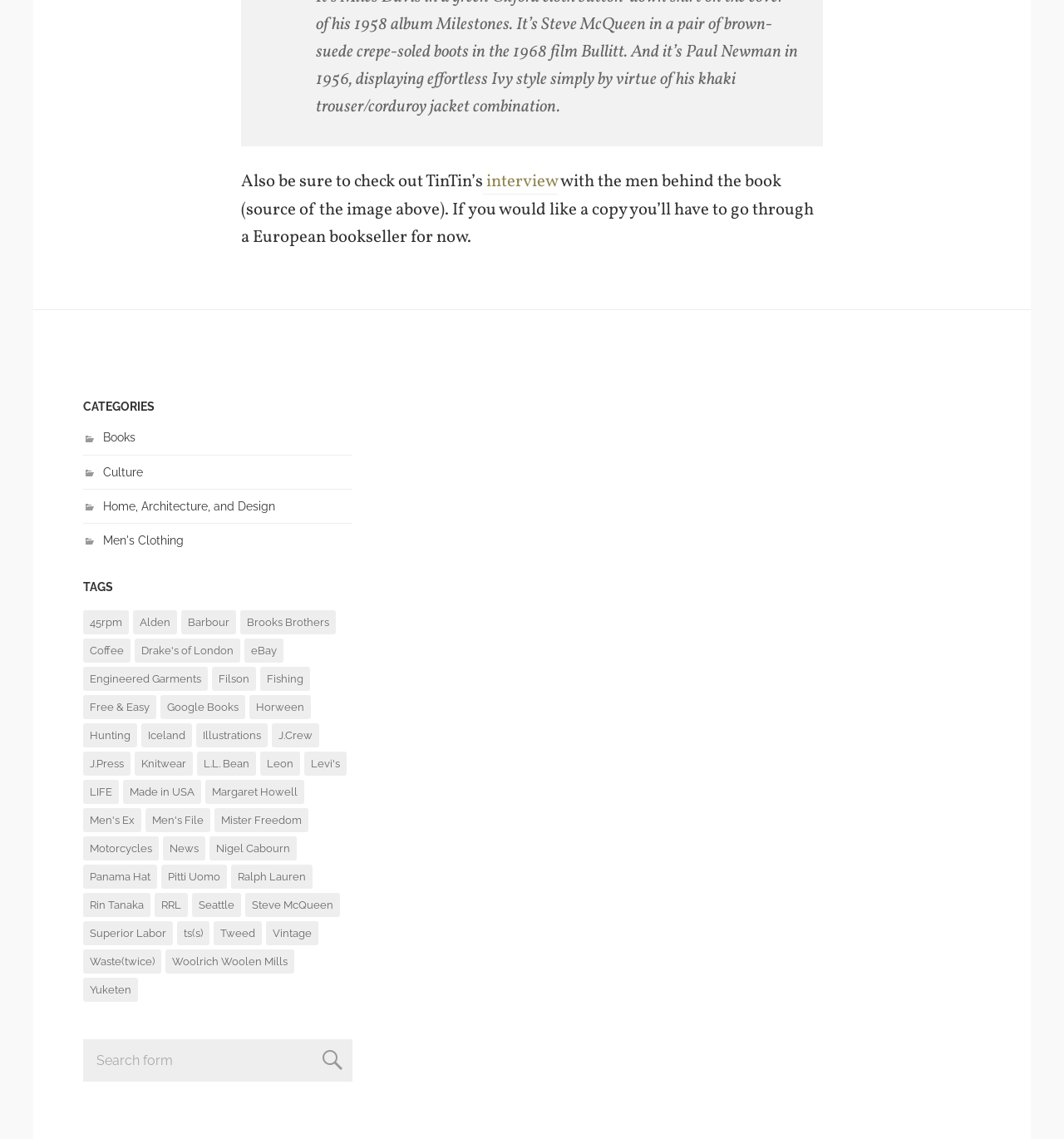Please determine the bounding box coordinates of the element to click in order to execute the following instruction: "View posts about 'Engineered Garments'". The coordinates should be four float numbers between 0 and 1, specified as [left, top, right, bottom].

[0.078, 0.585, 0.195, 0.606]